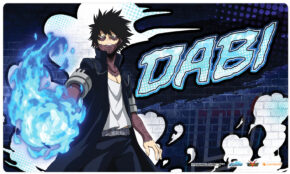What is the size of the playmat?
Please give a detailed and elaborate explanation in response to the question.

The size of the playmat is mentioned in the caption as 'The playmat measures 24″ x 14″ and is made of neoprene with a rubber backing, ensuring durability and a non-slip surface for gameplay.'